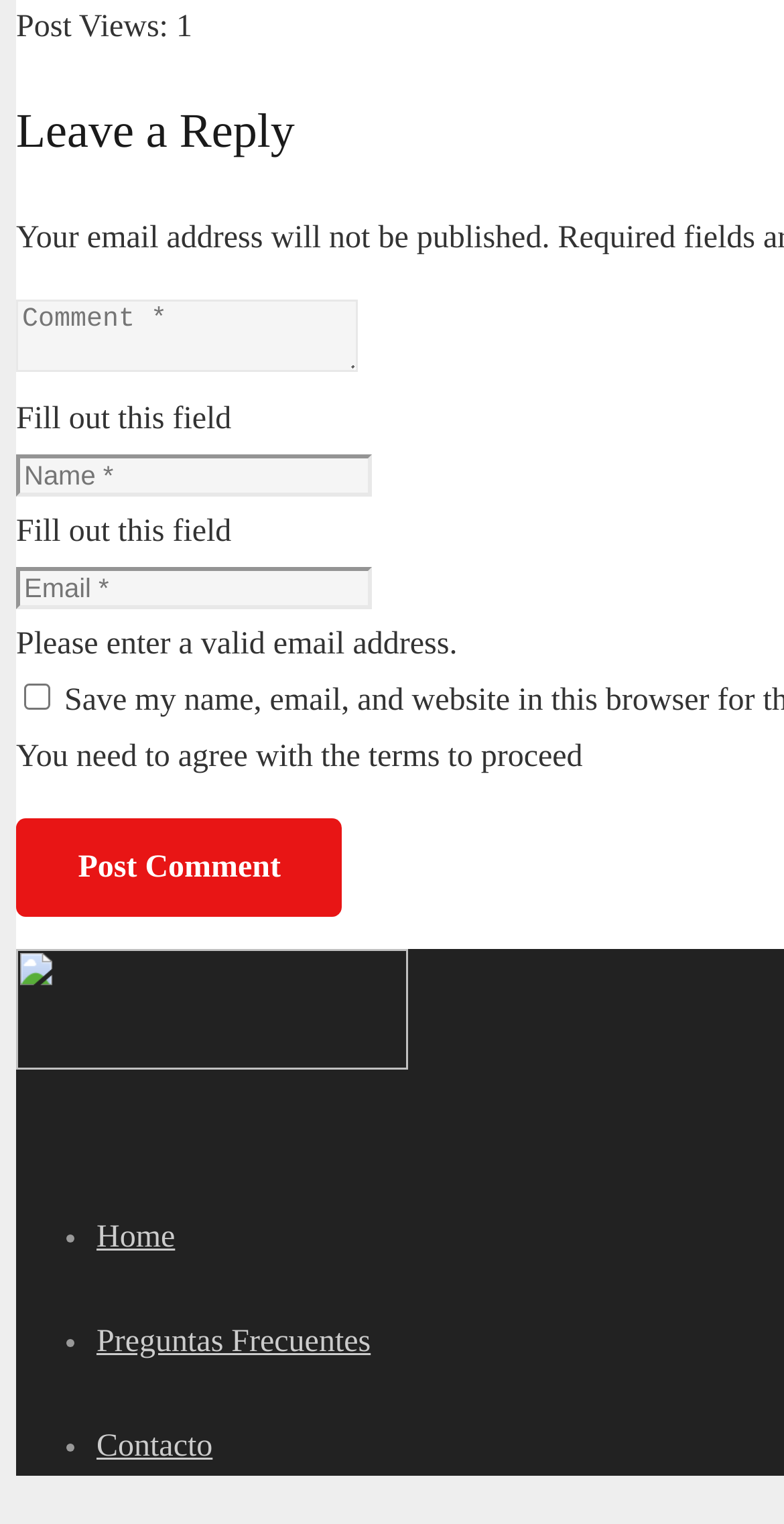What is the validation rule for the 'Email' textbox?
Using the image as a reference, deliver a detailed and thorough answer to the question.

The static text 'Please enter a valid email address.' is placed below the 'Email' textbox, indicating that the validation rule for this field is to enter a valid email address.